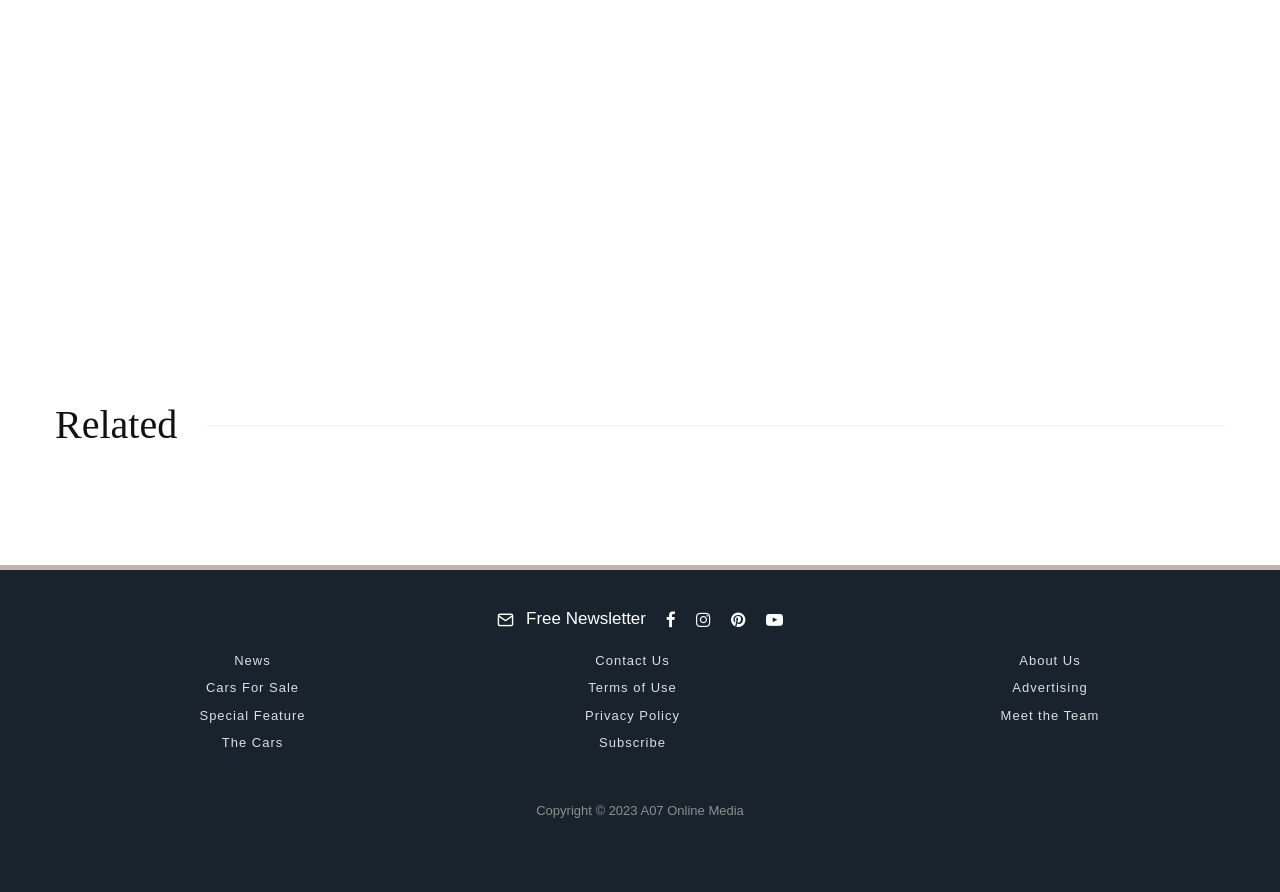Identify the bounding box coordinates for the UI element described as follows: Contact Us. Use the format (top-left x, top-left y, bottom-right x, bottom-right y) and ensure all values are floating point numbers between 0 and 1.

[0.465, 0.732, 0.523, 0.748]